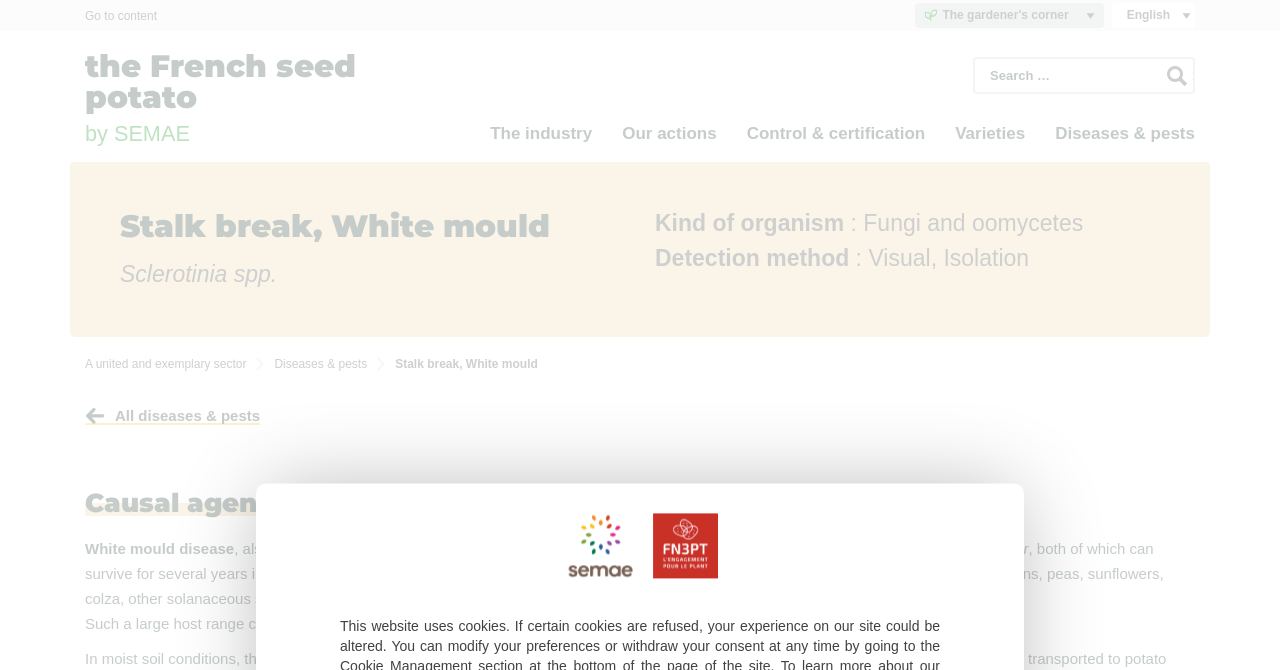What is the name of the disease caused by Sclerotinia sclerotiorum?
Can you offer a detailed and complete answer to this question?

I found the answer by looking at the text that mentions 'White mould disease' and 'Sclerotinia sclerotiorum' together, indicating that the fungus causes the disease.